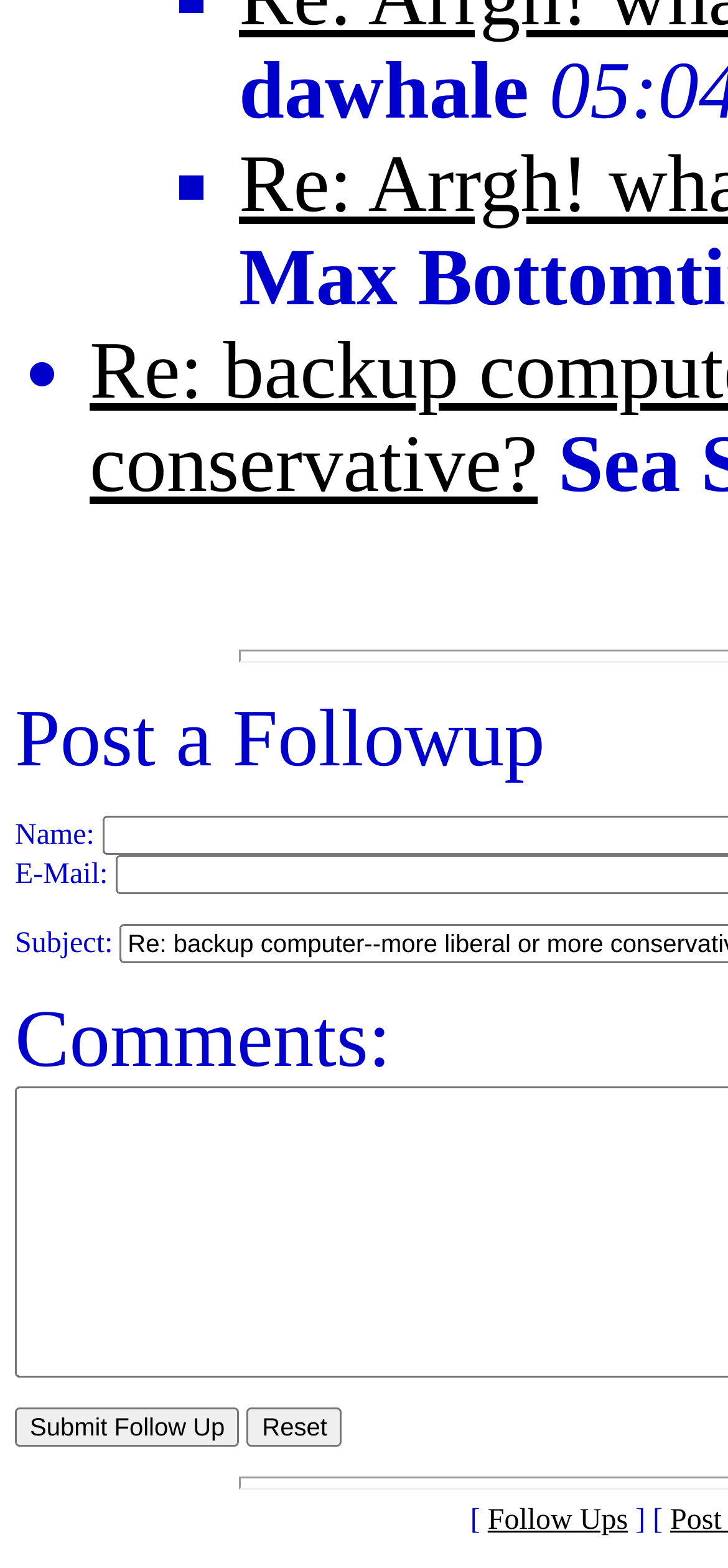Based on the image, please respond to the question with as much detail as possible:
What is the function of the 'Reset' button?

The 'Reset' button is located next to the 'Submit Follow Up' button, and it is likely used to reset the input fields for submitting a follow-up. This would allow the user to clear the input fields and start over if they make a mistake or want to submit a new follow-up.